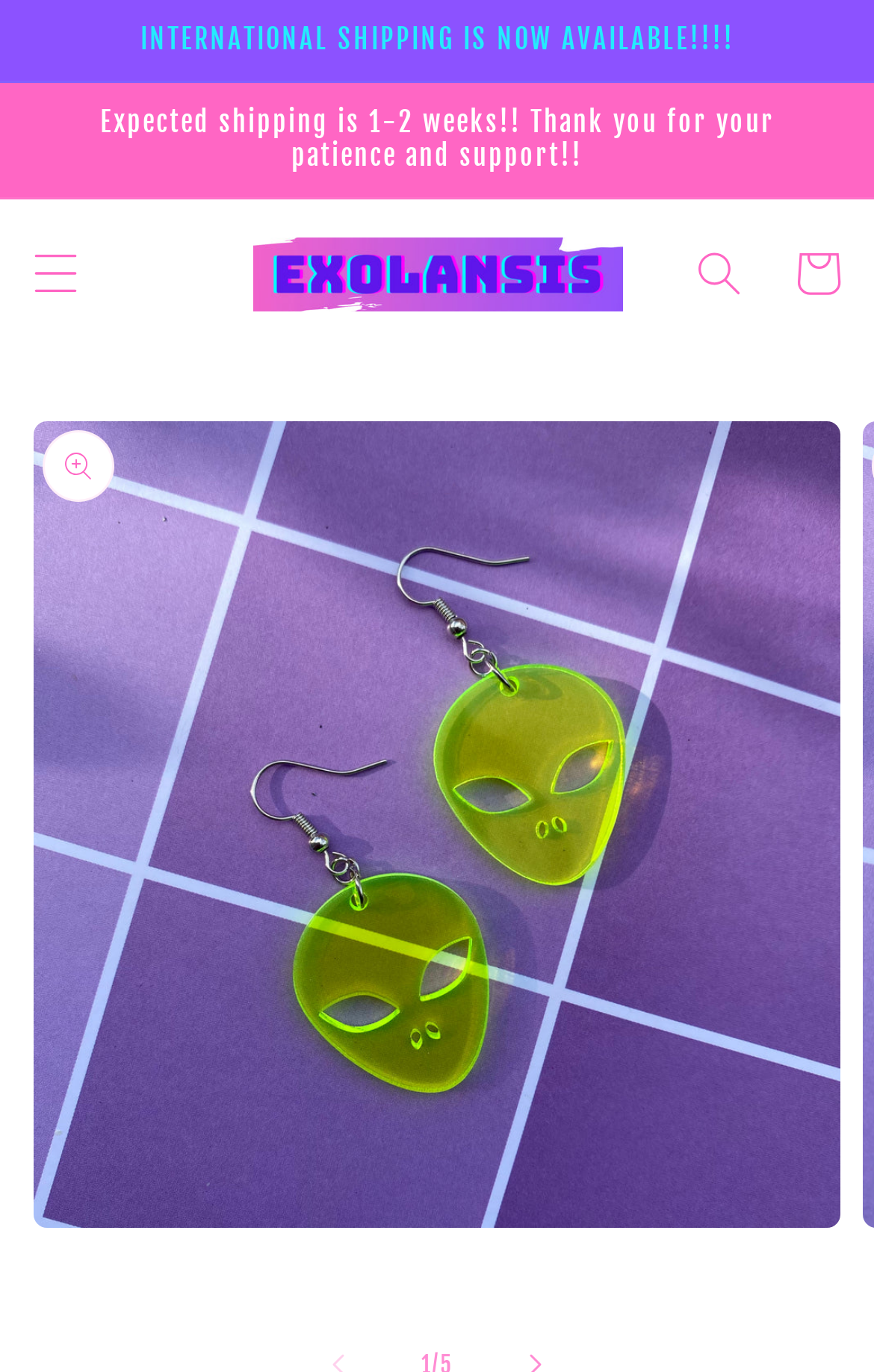Respond to the question below with a concise word or phrase:
What is the function of the button at the top right corner?

Search